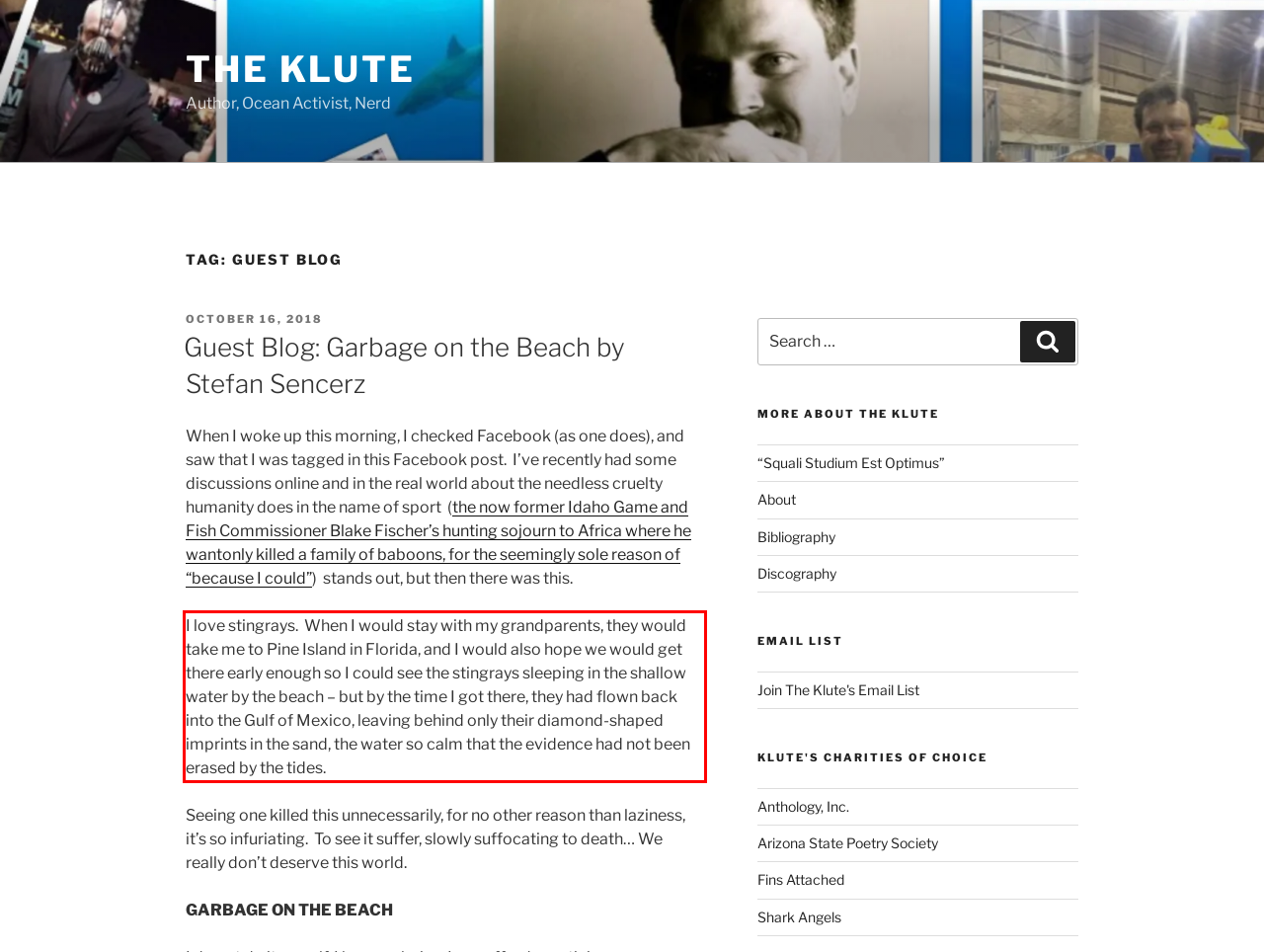The screenshot you have been given contains a UI element surrounded by a red rectangle. Use OCR to read and extract the text inside this red rectangle.

I love stingrays. When I would stay with my grandparents, they would take me to Pine Island in Florida, and I would also hope we would get there early enough so I could see the stingrays sleeping in the shallow water by the beach – but by the time I got there, they had flown back into the Gulf of Mexico, leaving behind only their diamond-shaped imprints in the sand, the water so calm that the evidence had not been erased by the tides.